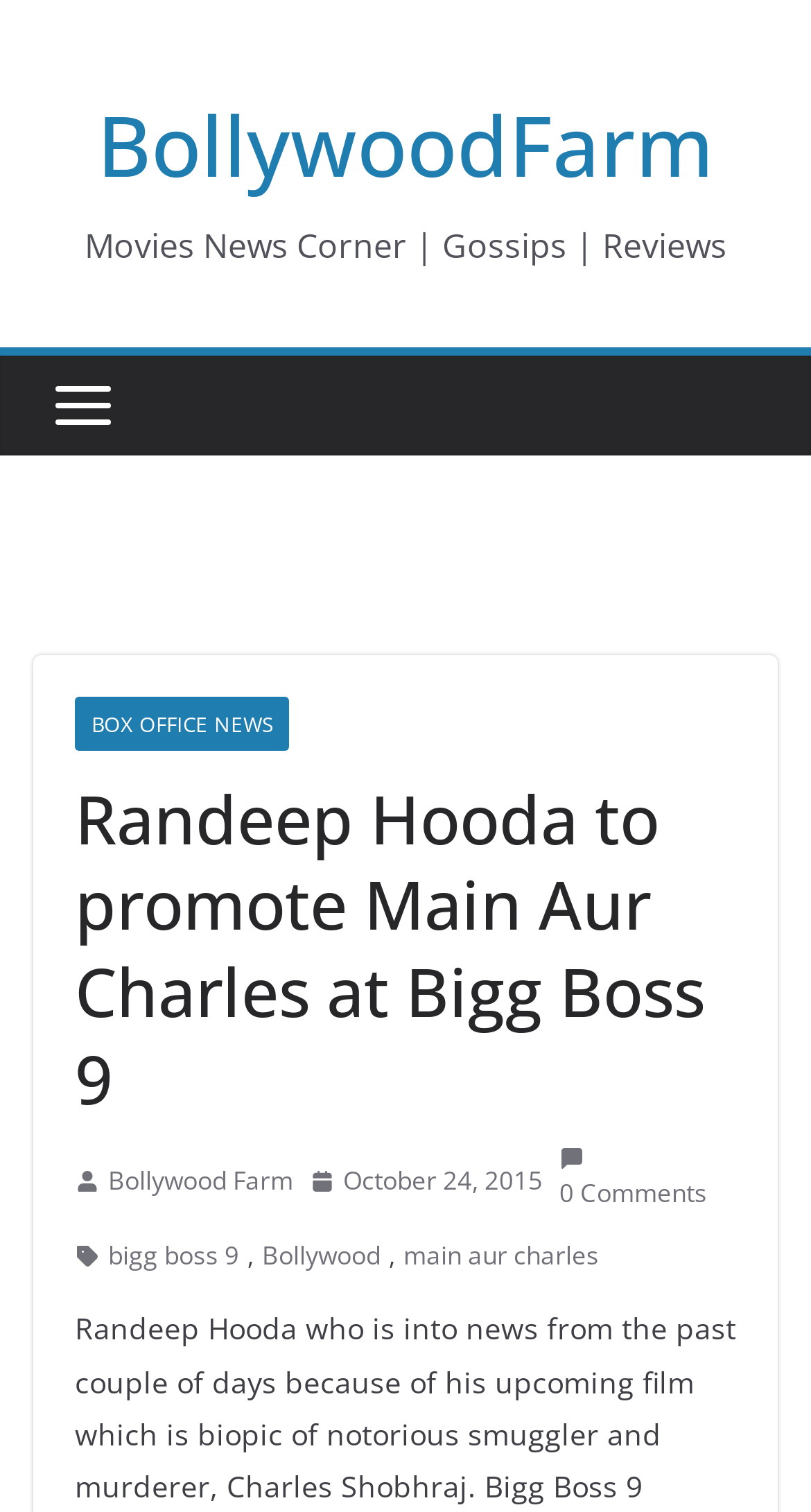Locate the bounding box coordinates of the clickable part needed for the task: "Visit bigg boss 9 page".

[0.133, 0.815, 0.295, 0.845]